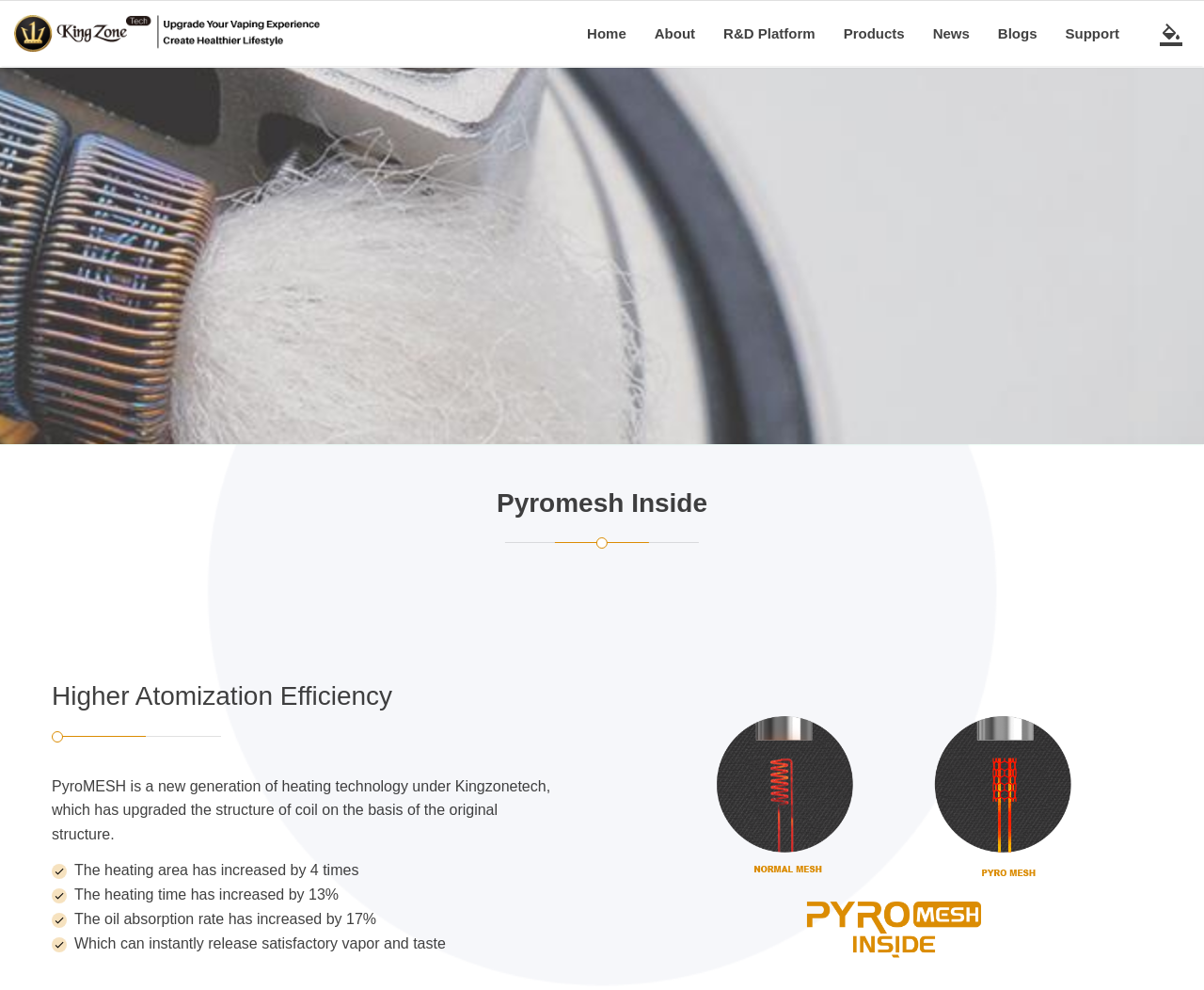Determine the bounding box coordinates for the area that should be clicked to carry out the following instruction: "switch theme".

[0.957, 0.015, 0.988, 0.053]